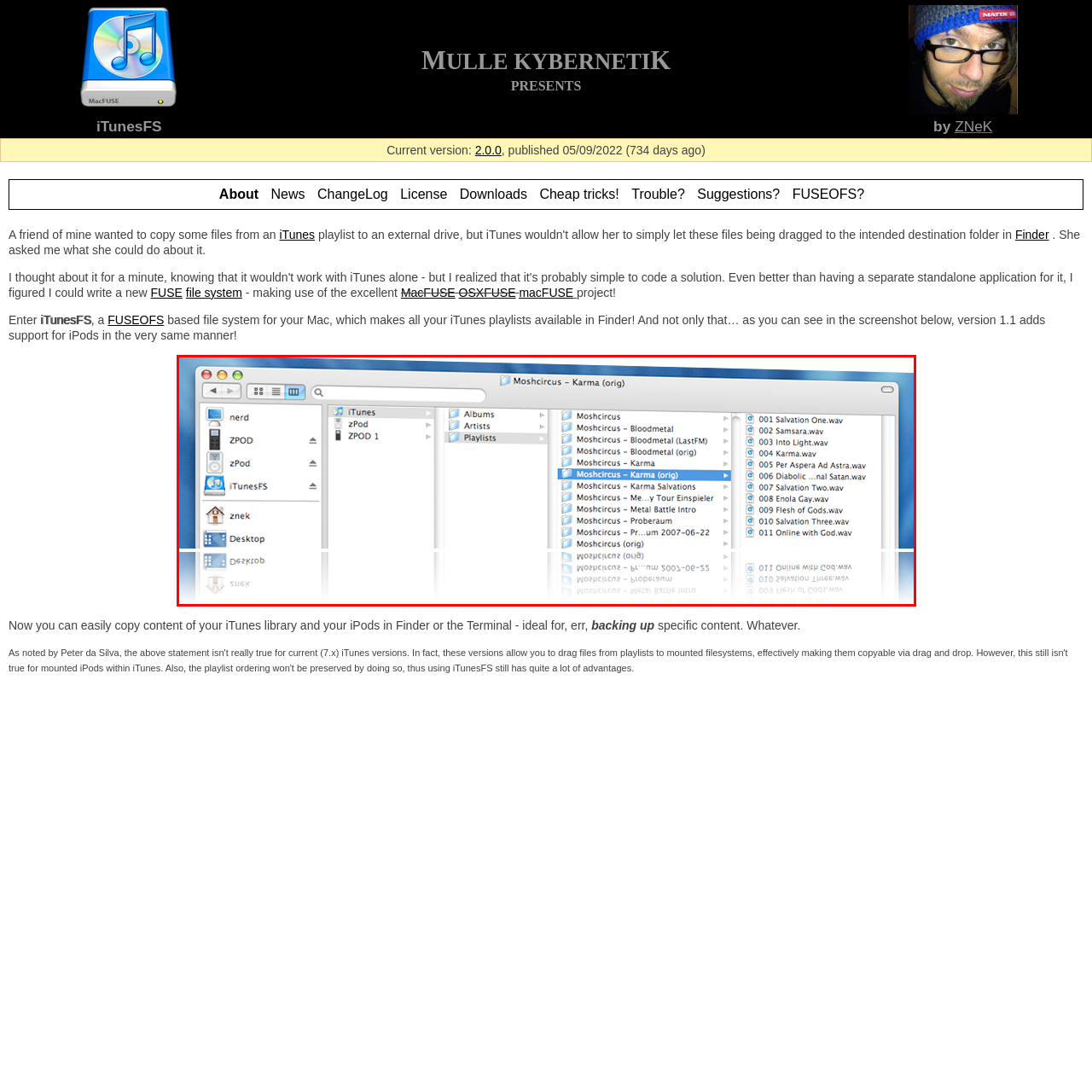What is the name of the folder above 'iTunes'?
Look at the image contained within the red bounding box and provide a detailed answer based on the visual details you can infer from it.

The answer can be found by looking at the left side of the Finder window, where the folders and options are listed, and the folder above 'iTunes' is 'zPod'.